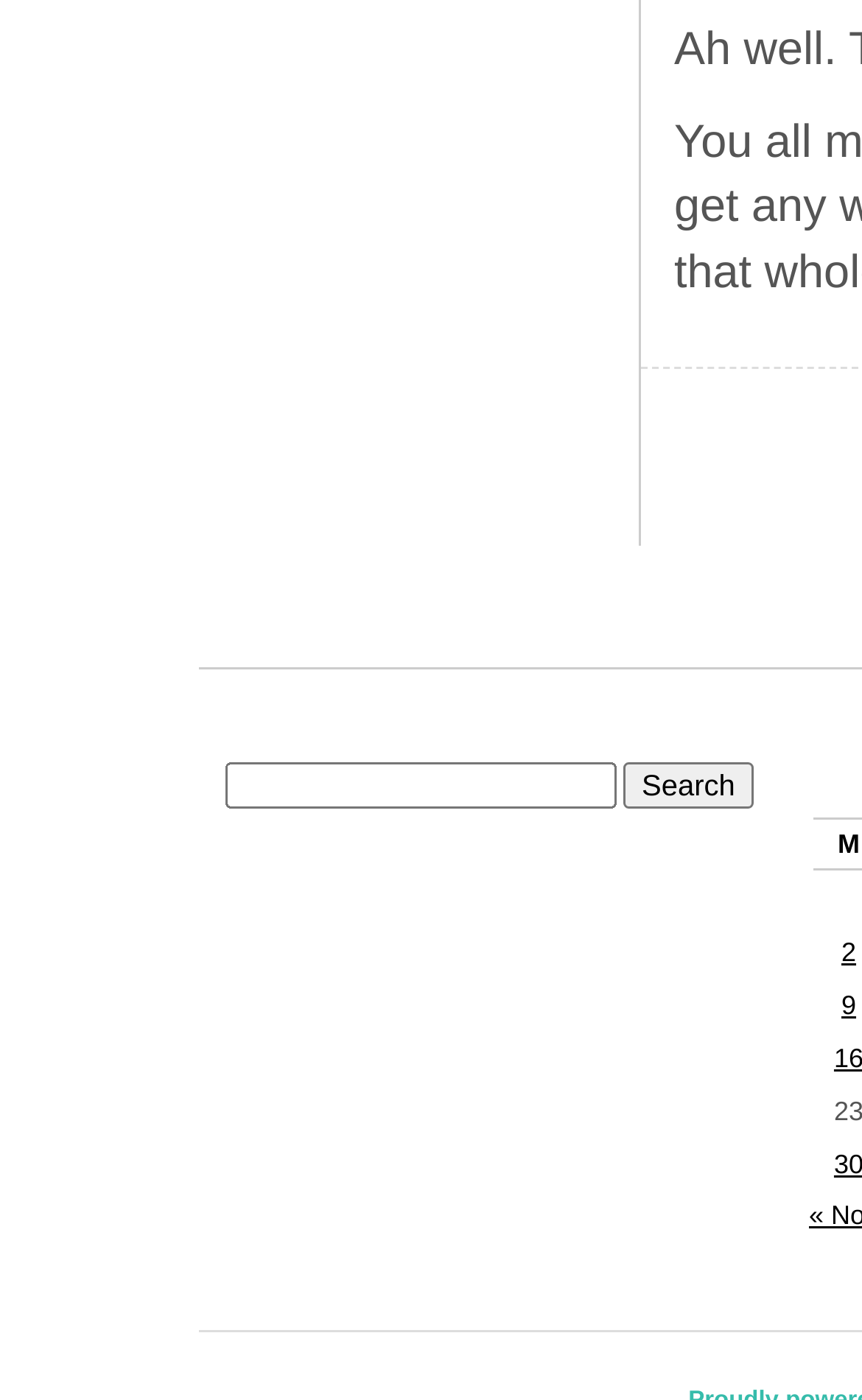Based on the element description, predict the bounding box coordinates (top-left x, top-left y, bottom-right x, bottom-right y) for the UI element in the screenshot: 9

[0.976, 0.707, 0.993, 0.729]